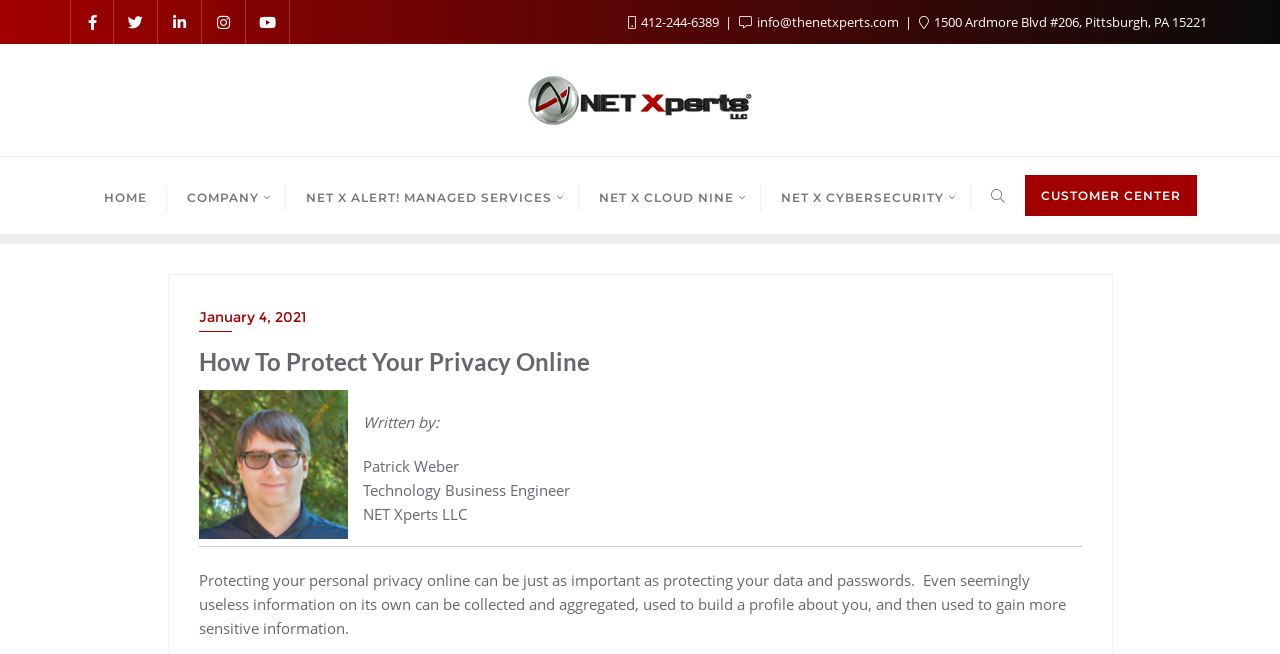Determine the bounding box coordinates of the clickable area required to perform the following instruction: "Contact through email". The coordinates should be represented as four float numbers between 0 and 1: [left, top, right, bottom].

[0.577, 0.02, 0.705, 0.047]